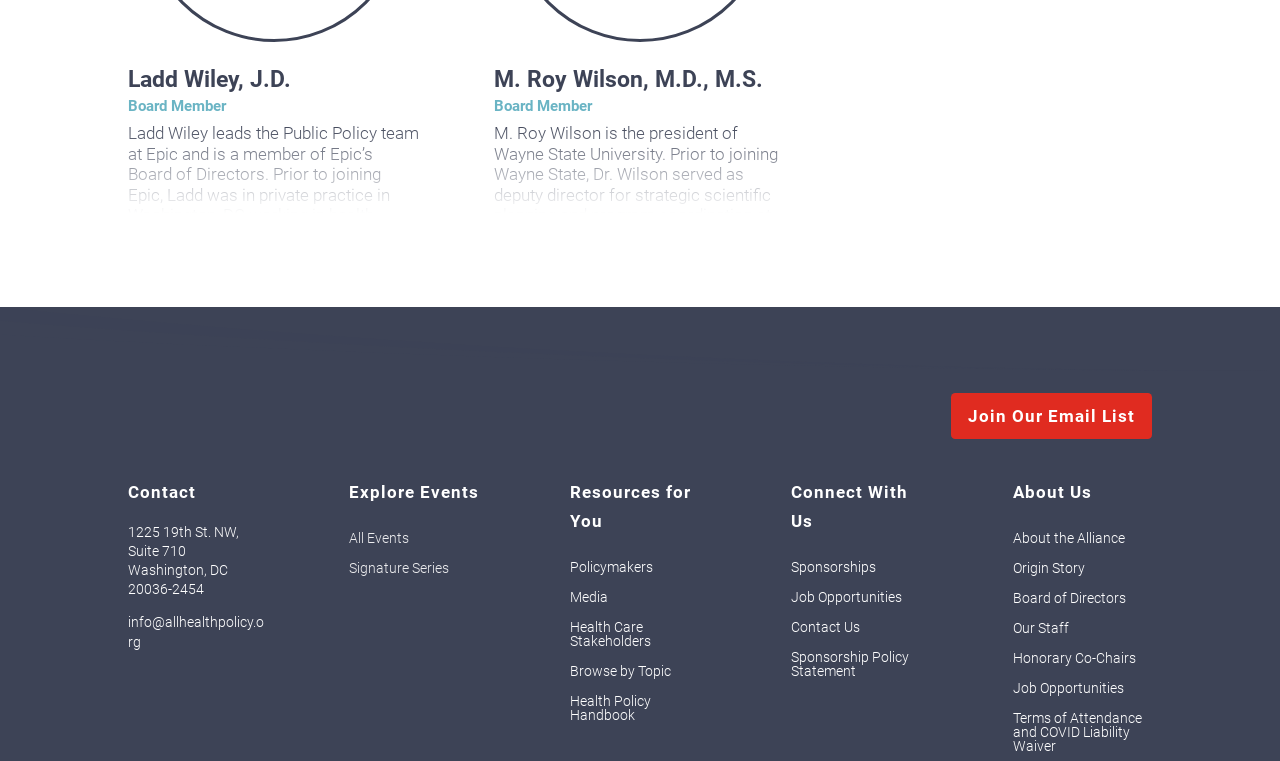Using the element description: "Job Opportunities", determine the bounding box coordinates. The coordinates should be in the format [left, top, right, bottom], with values between 0 and 1.

[0.791, 0.894, 0.878, 0.923]